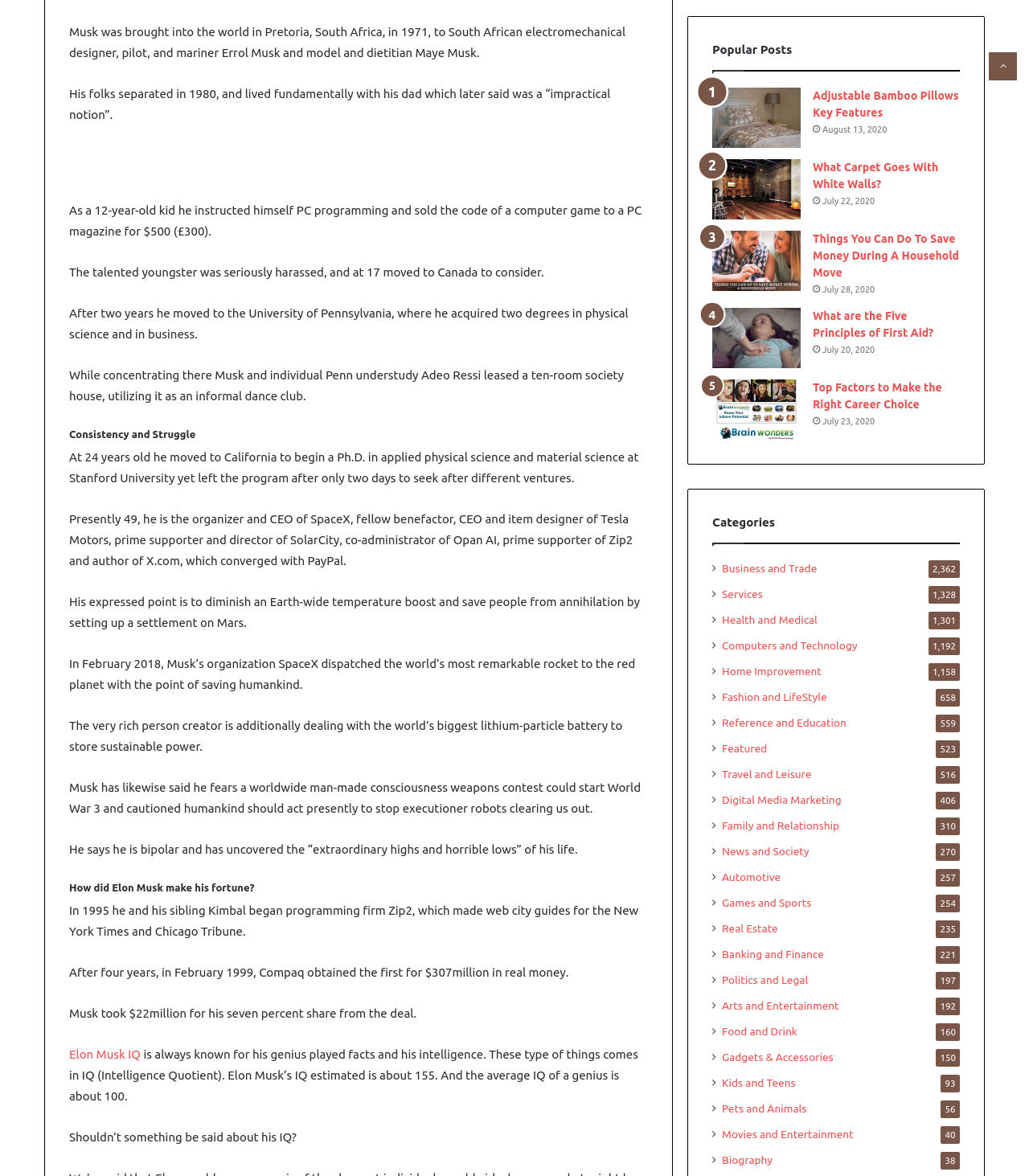Can you determine the bounding box coordinates of the area that needs to be clicked to fulfill the following instruction: "Click on 'Elon Musk IQ'"?

[0.067, 0.89, 0.137, 0.902]